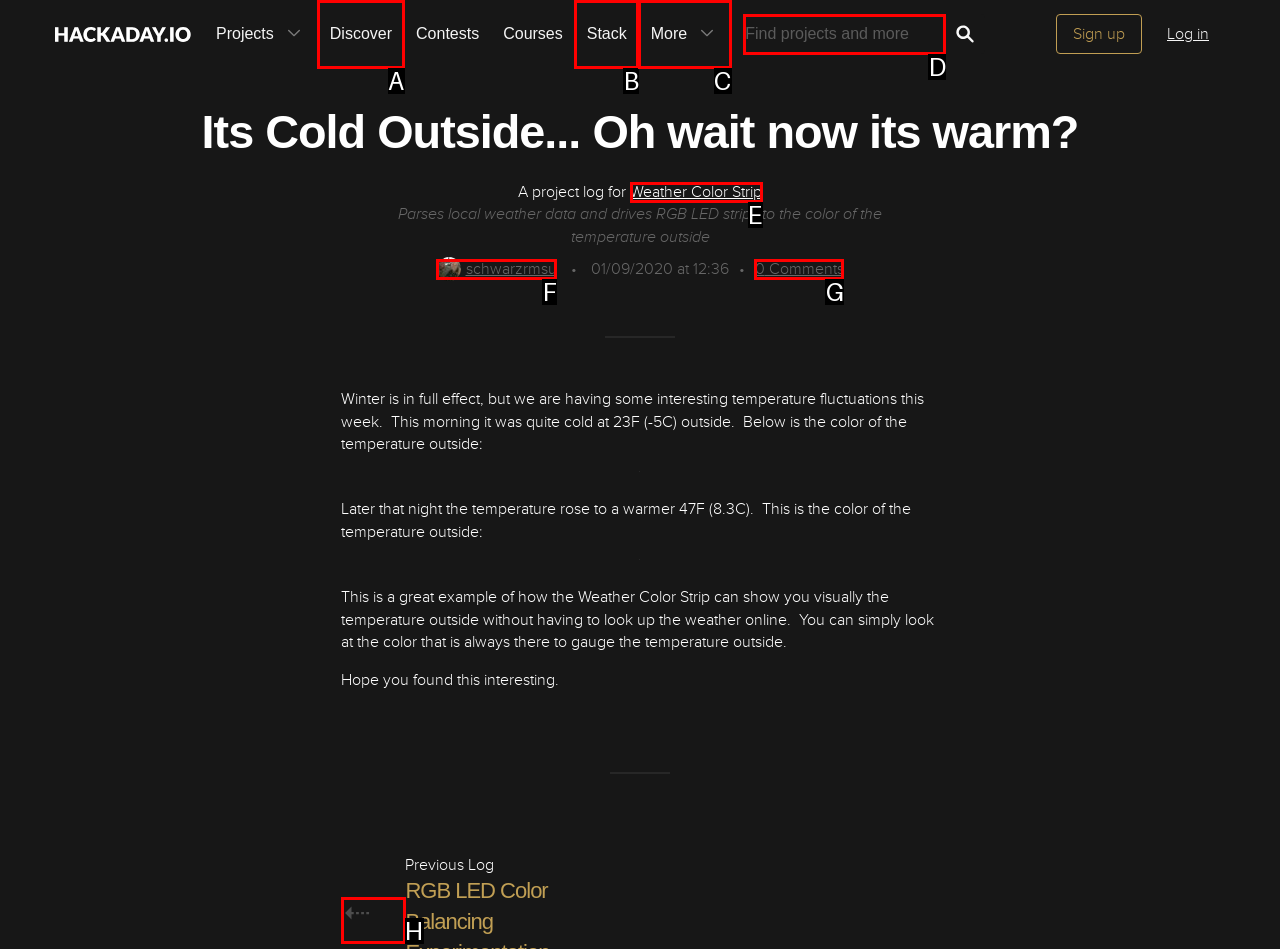Please identify the correct UI element to click for the task: Search for projects Respond with the letter of the appropriate option.

D